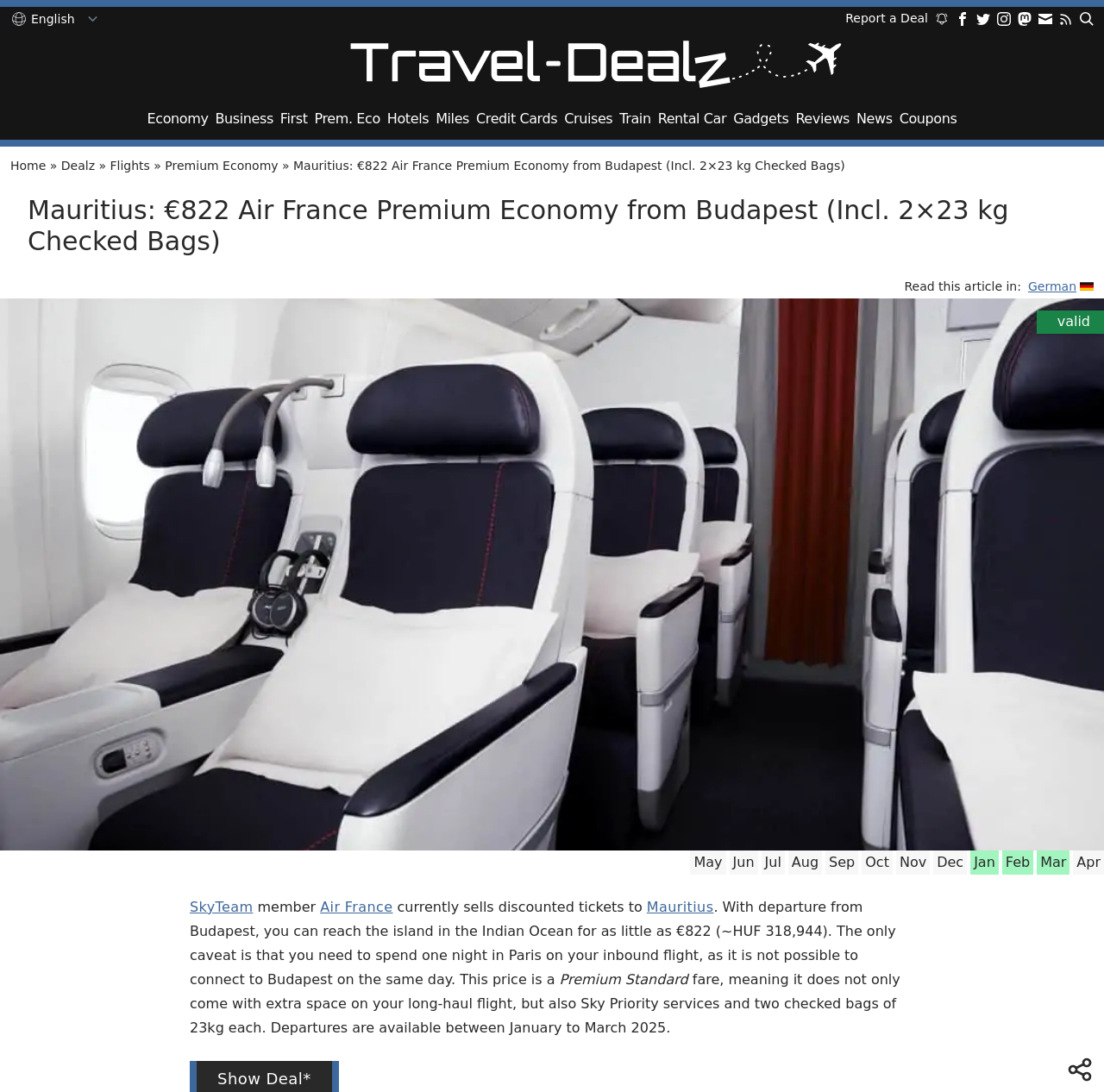Please specify the bounding box coordinates of the element that should be clicked to execute the given instruction: 'Select the 'Premium Economy' option'. Ensure the coordinates are four float numbers between 0 and 1, expressed as [left, top, right, bottom].

[0.282, 0.096, 0.348, 0.121]